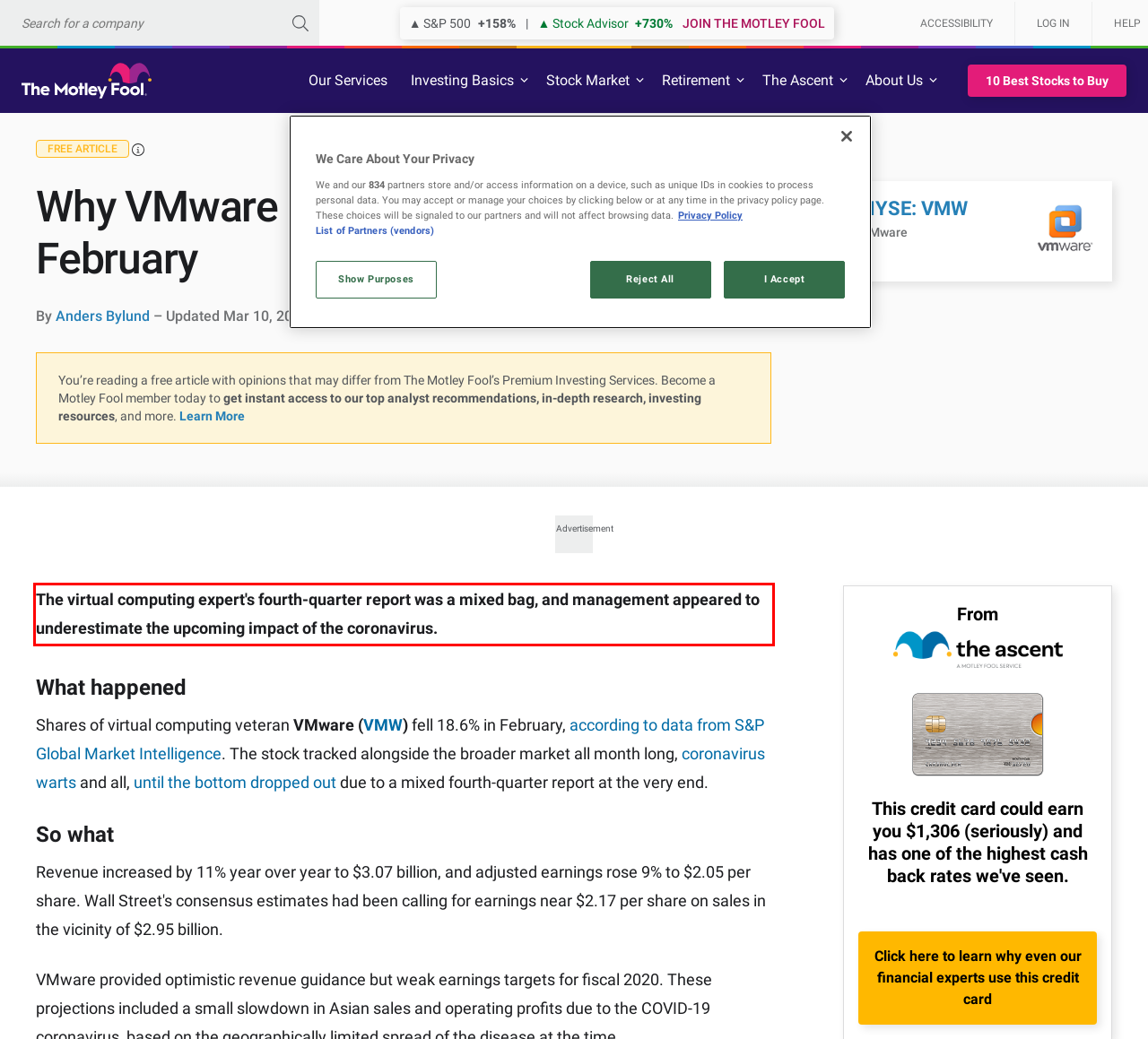Given a webpage screenshot with a red bounding box, perform OCR to read and deliver the text enclosed by the red bounding box.

The virtual computing expert's fourth-quarter report was a mixed bag, and management appeared to underestimate the upcoming impact of the coronavirus.